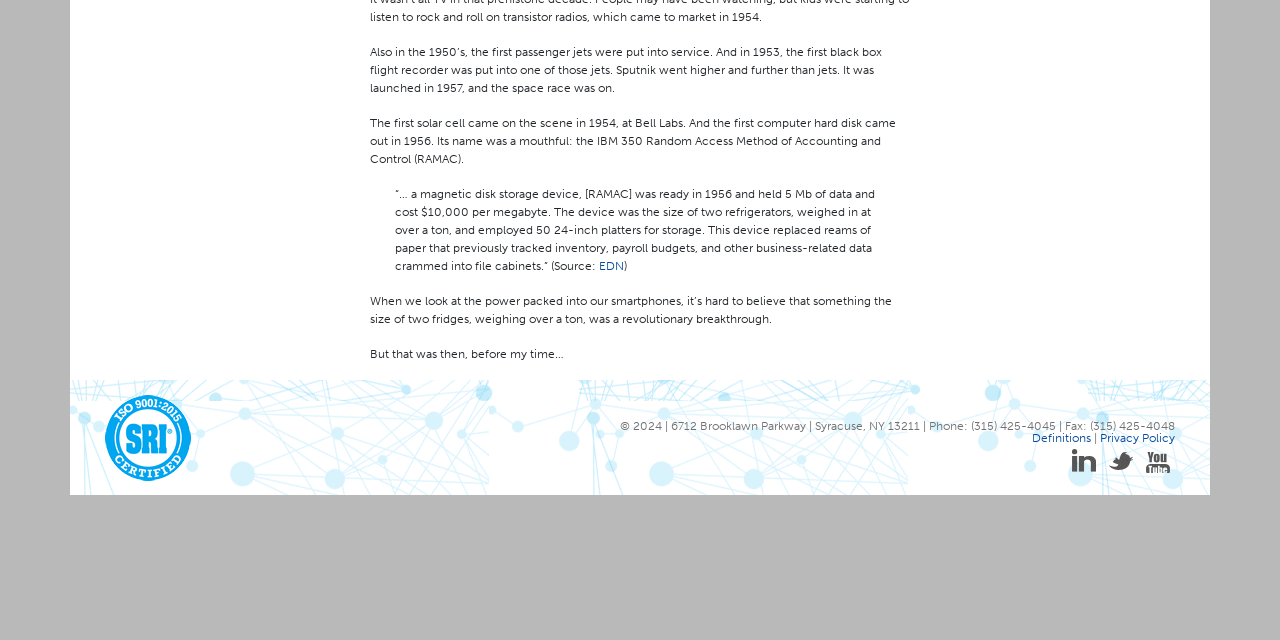Locate the UI element described by alt="Critical Link on Twitter" in the provided webpage screenshot. Return the bounding box coordinates in the format (top-left x, top-left y, bottom-right x, bottom-right y), ensuring all values are between 0 and 1.

[0.862, 0.722, 0.889, 0.744]